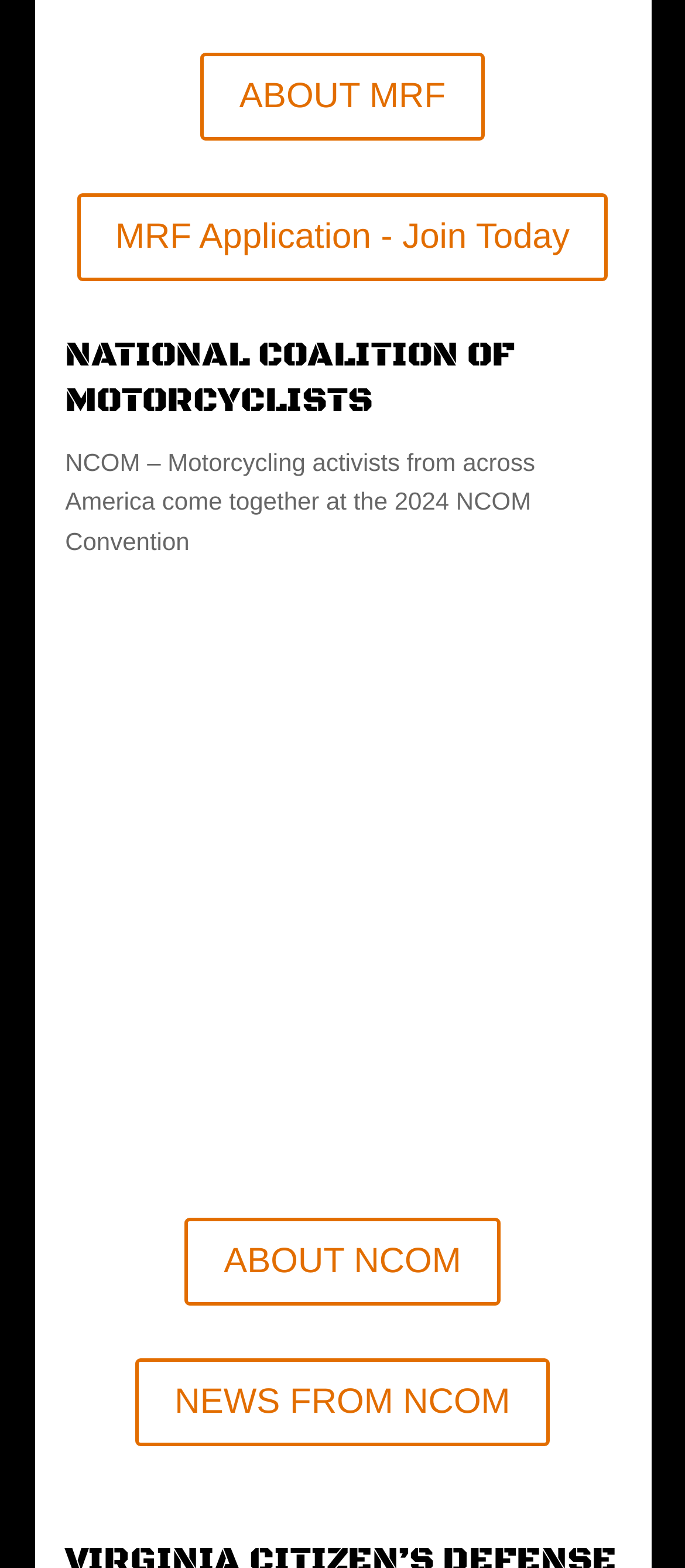How many links are there in the top section?
Refer to the screenshot and answer in one word or phrase.

2